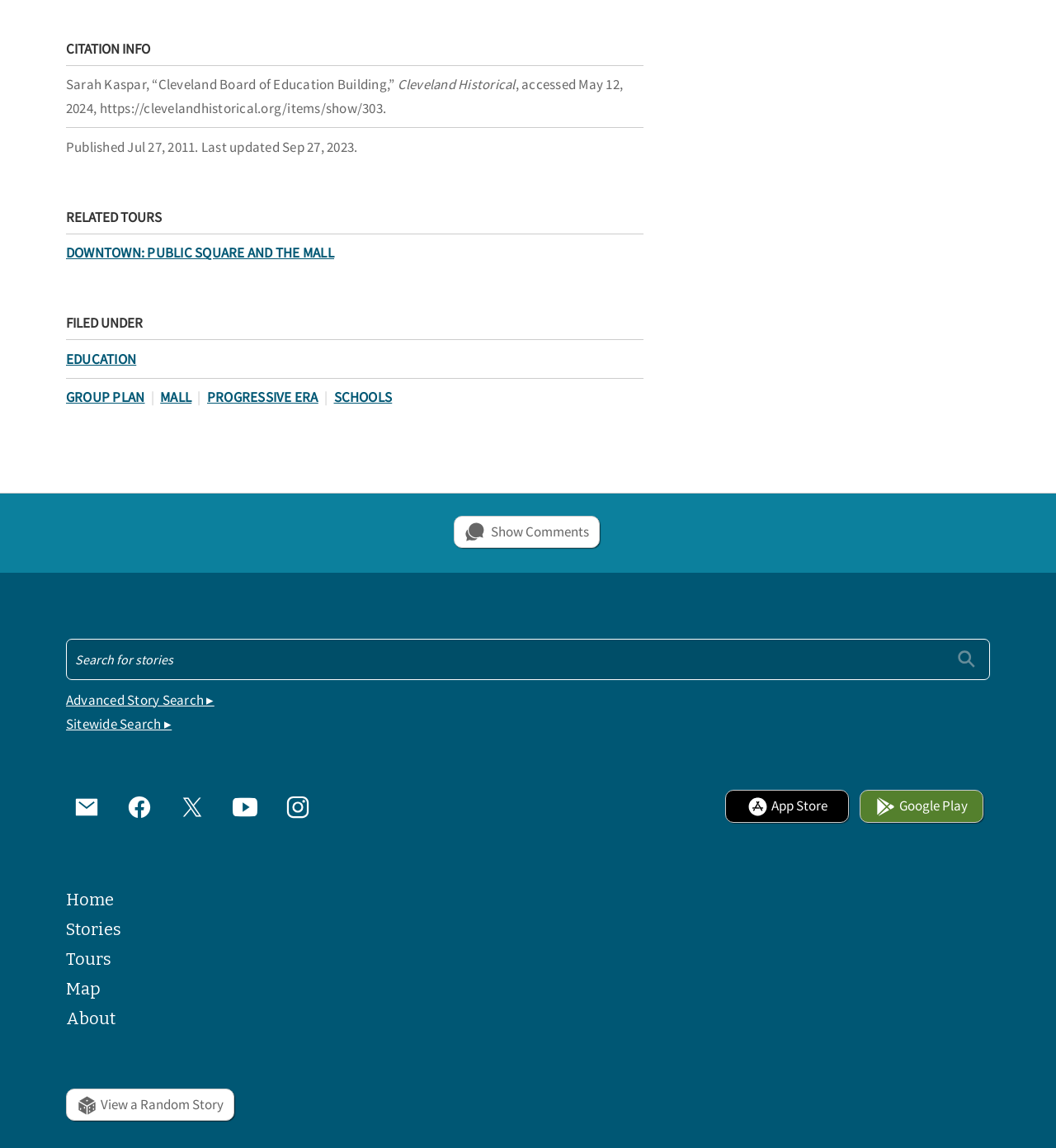Identify the bounding box for the described UI element: "aria-label="Submit" name="submit_footer-search"".

[0.897, 0.597, 0.934, 0.622]